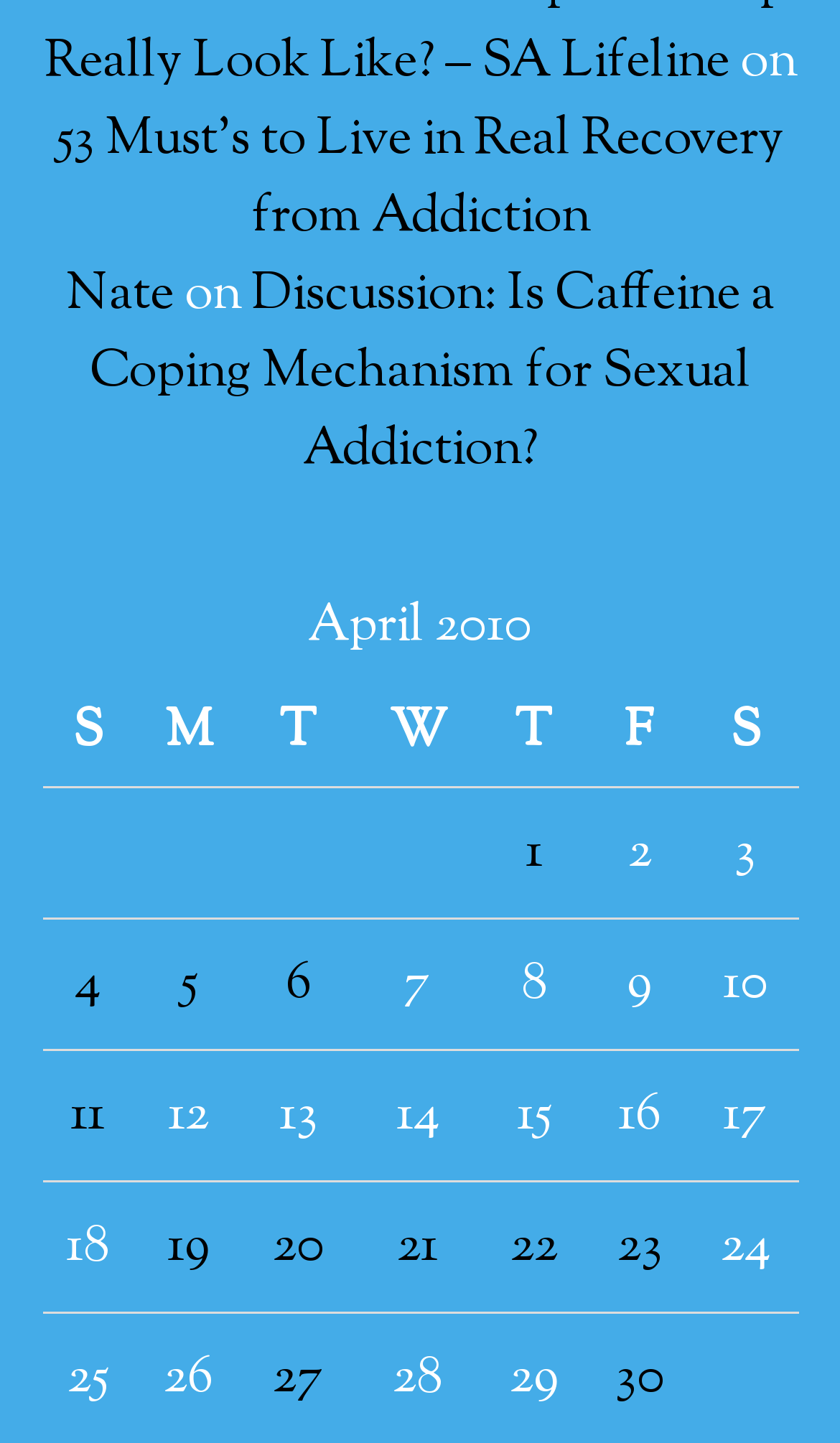Answer this question in one word or a short phrase: What is the title of the last link?

Posts published on April 30, 2010